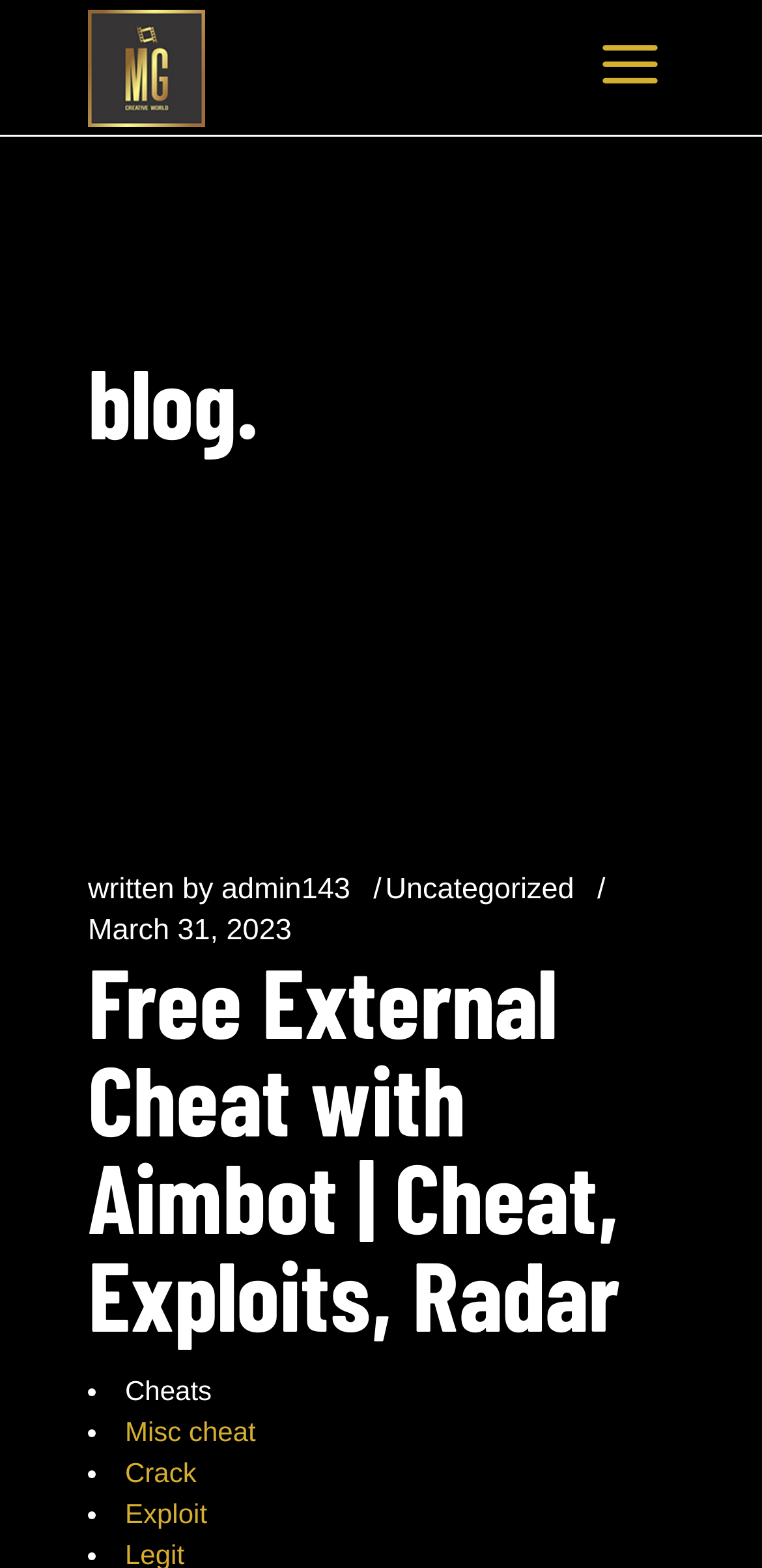Respond to the question below with a single word or phrase:
What is the main topic of the blog post?

Free External Cheat with Aimbot